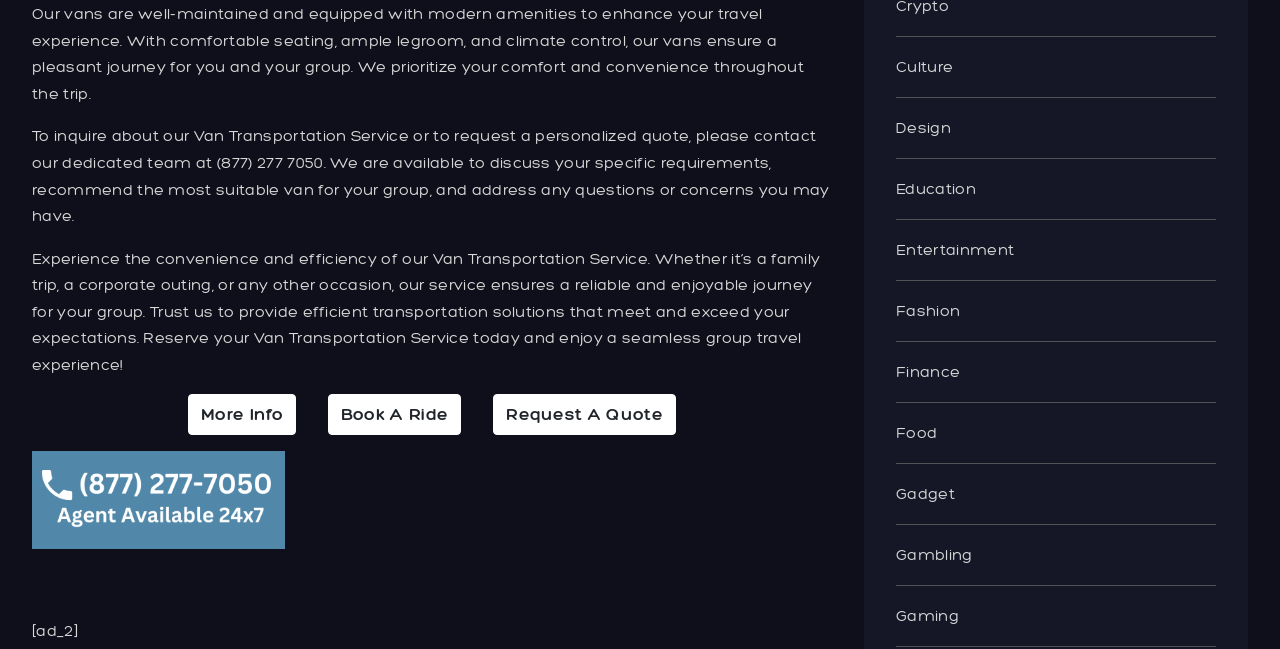Determine the coordinates of the bounding box that should be clicked to complete the instruction: "Request a quote". The coordinates should be represented by four float numbers between 0 and 1: [left, top, right, bottom].

[0.385, 0.608, 0.528, 0.671]